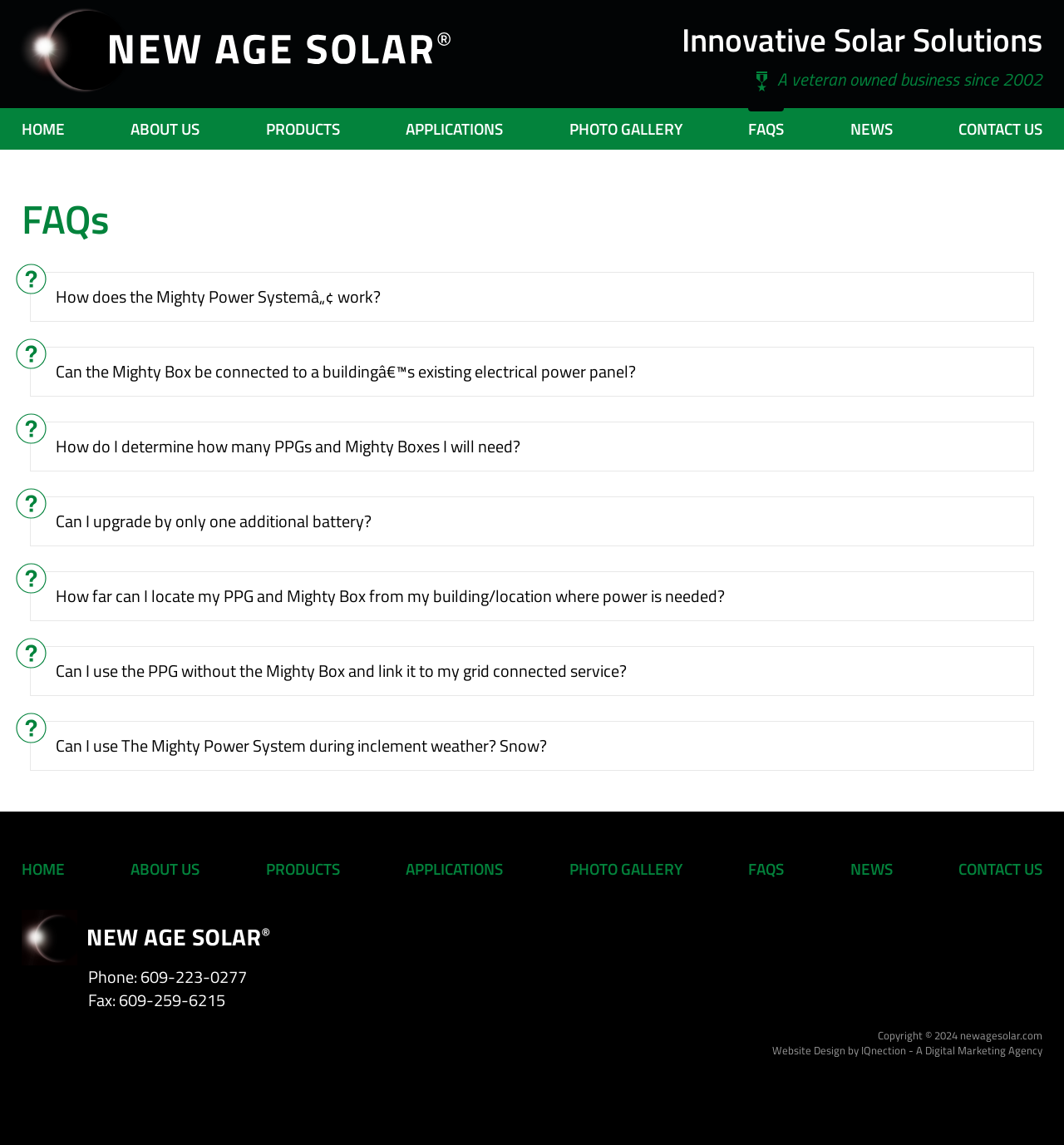What is the purpose of the Windscreen and Claw?
Please respond to the question with a detailed and well-explained answer.

The Windscreen and Claw are deployed to stabilize and secure the PPG to the ground, as mentioned in the FAQ section.